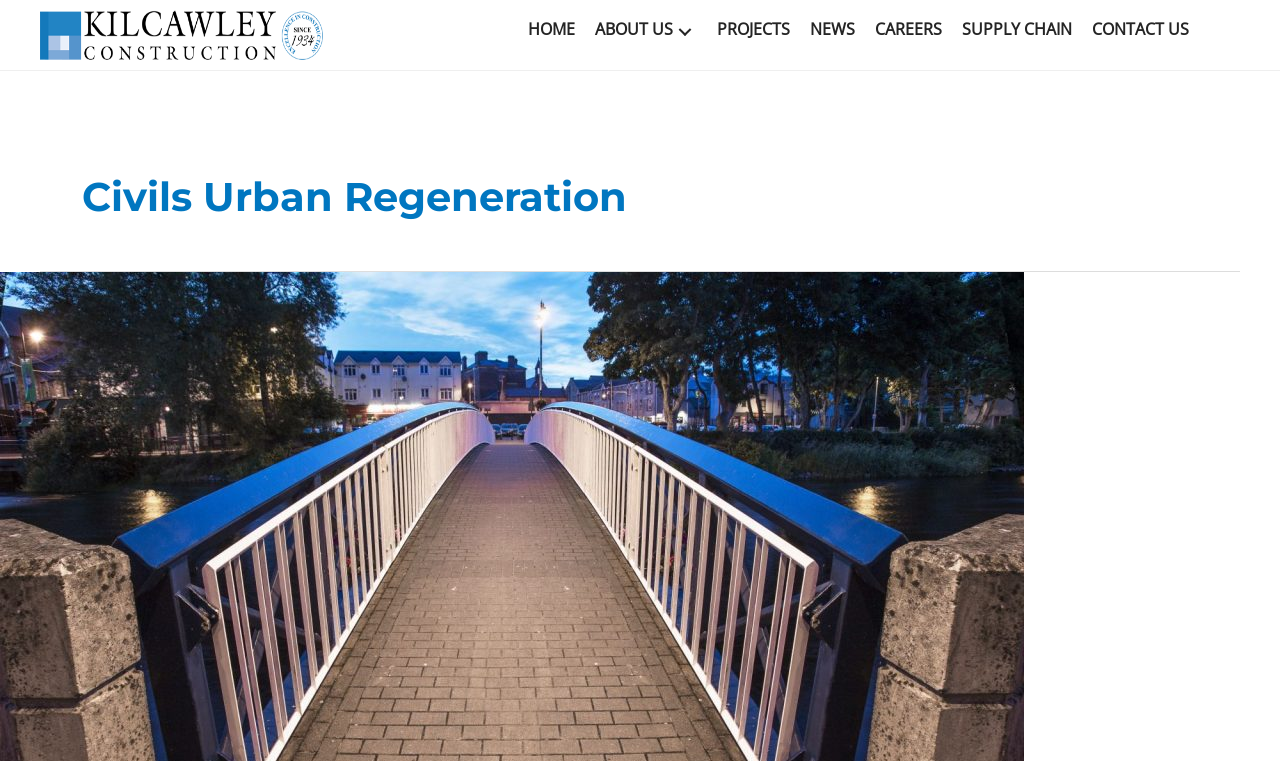What is the purpose of the company?
Look at the image and respond with a one-word or short-phrase answer.

Urban Regeneration